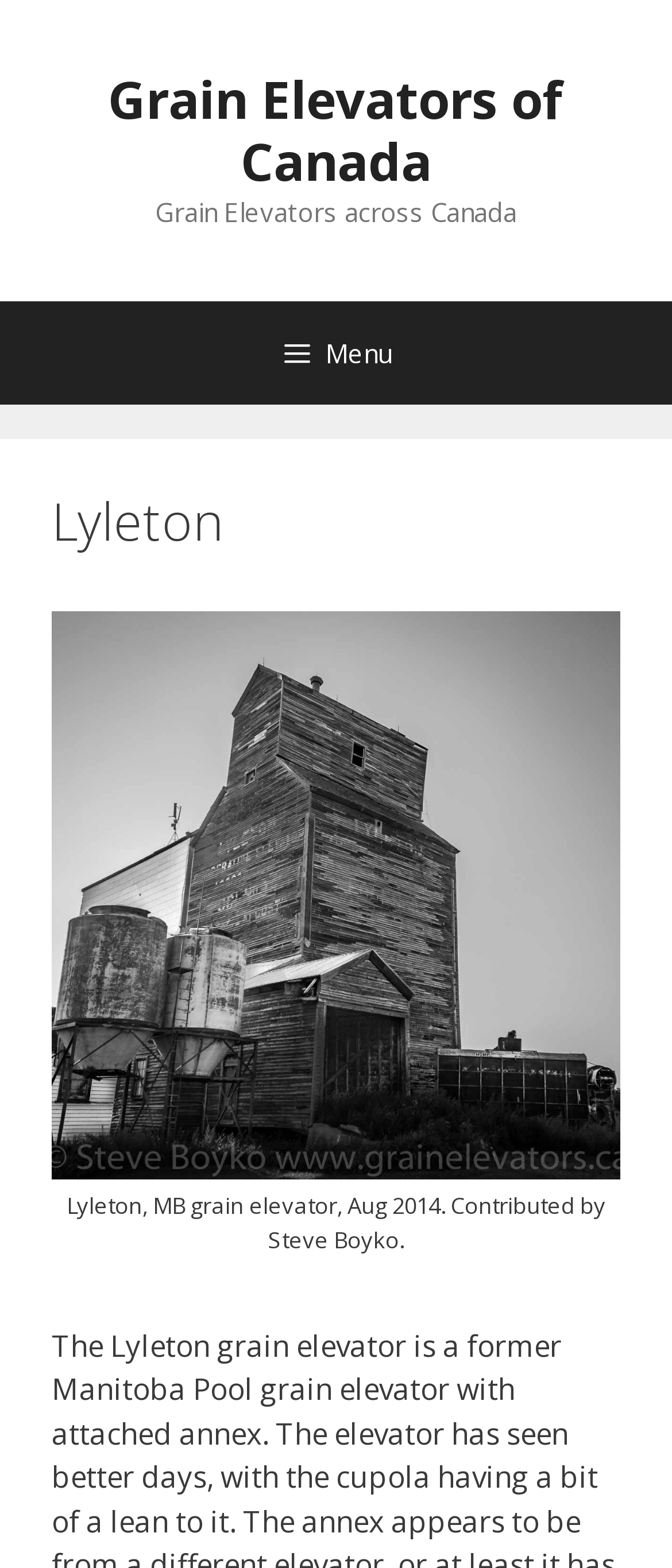Look at the image and give a detailed response to the following question: What is the location of the grain elevator?

The location of the grain elevator can be inferred from the caption of the image, which mentions 'Lyleton, MB grain elevator, Aug 2014. Contributed by Steve Boyko.' The 'MB' in the caption likely refers to the province of Manitoba in Canada.